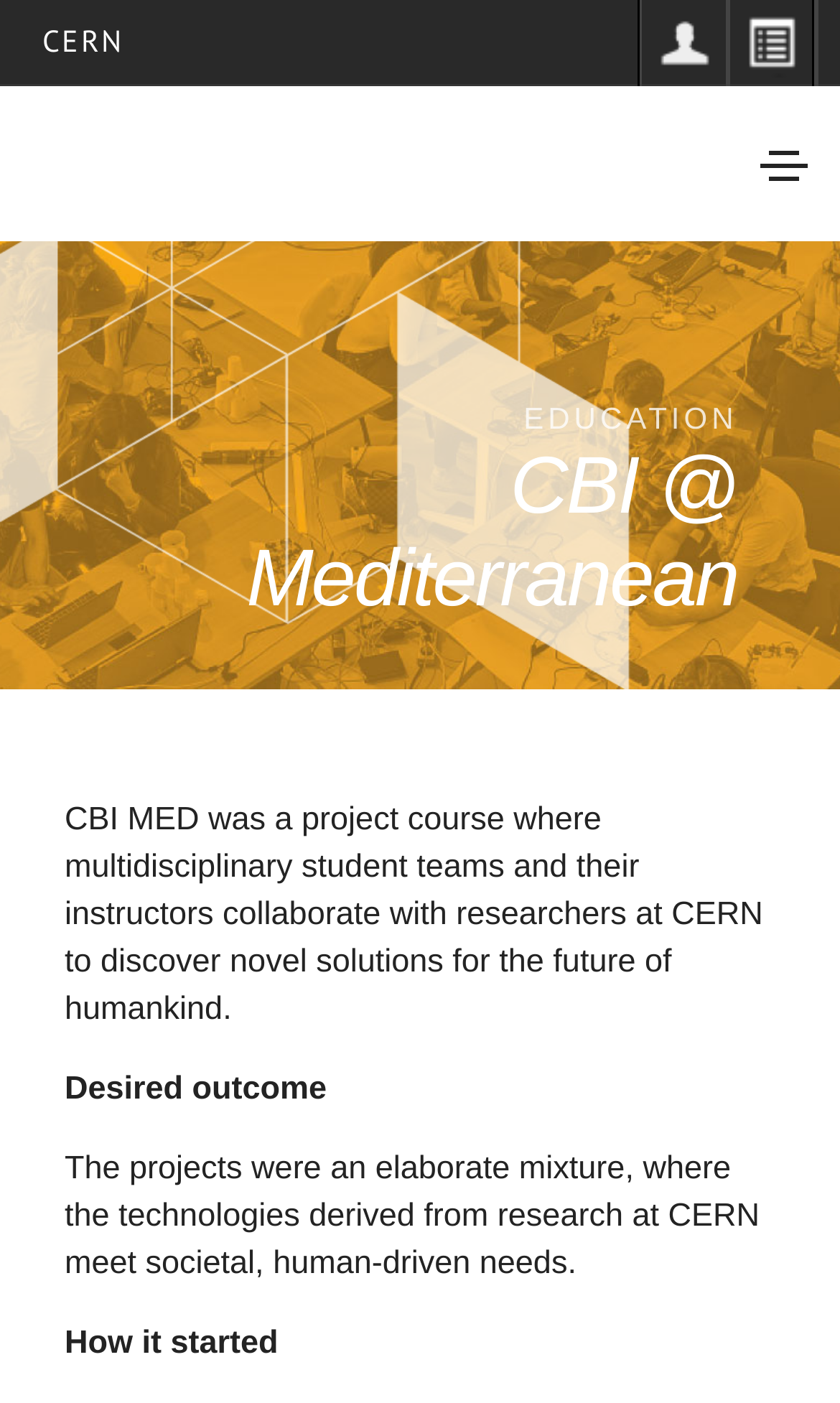Identify the bounding box coordinates for the UI element mentioned here: "Directory". Provide the coordinates as four float values between 0 and 1, i.e., [left, top, right, bottom].

[0.865, 0.0, 0.968, 0.061]